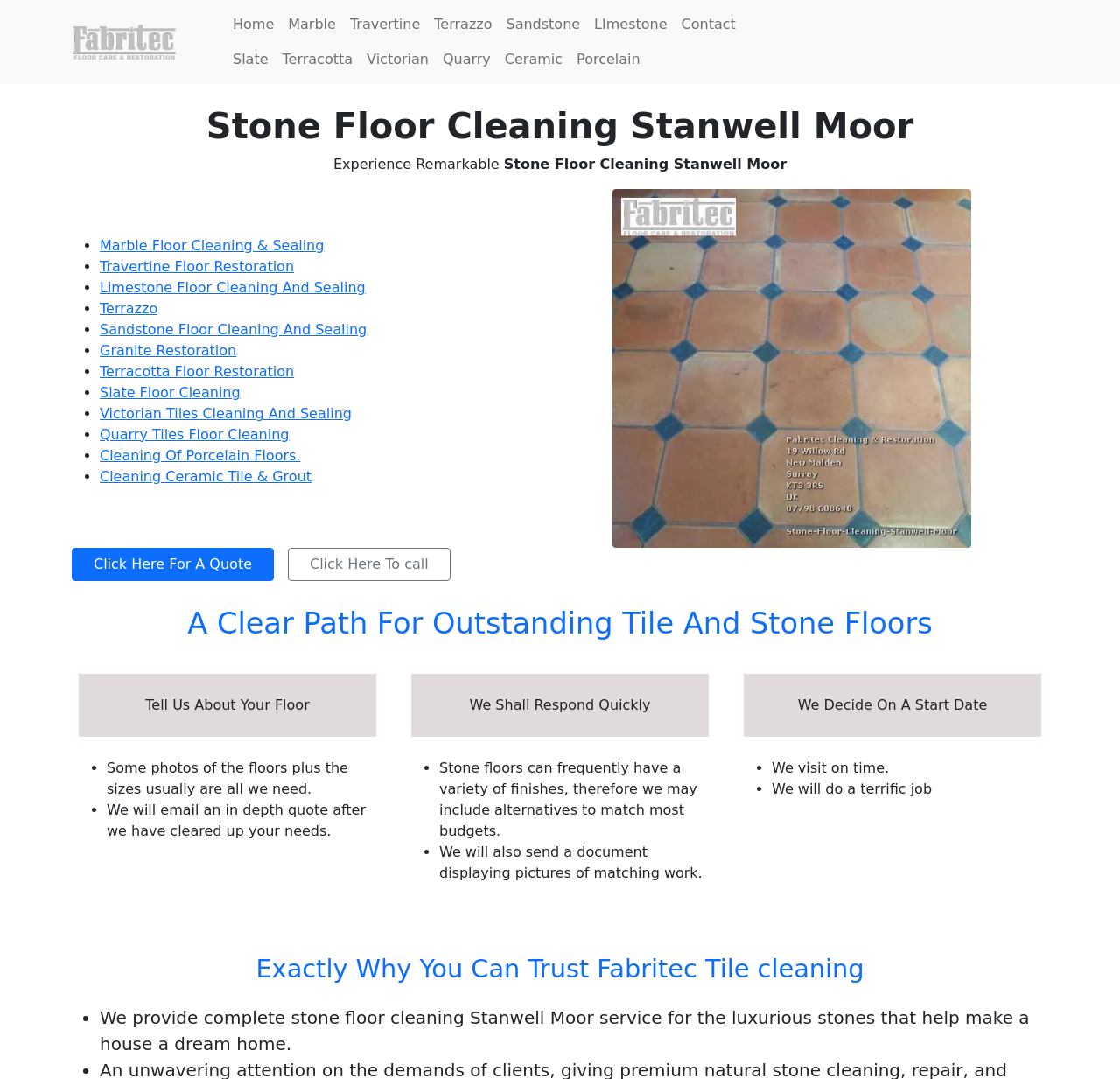Could you determine the bounding box coordinates of the clickable element to complete the instruction: "Click the 'Click Here For A Quote' button"? Provide the coordinates as four float numbers between 0 and 1, i.e., [left, top, right, bottom].

[0.064, 0.507, 0.245, 0.538]